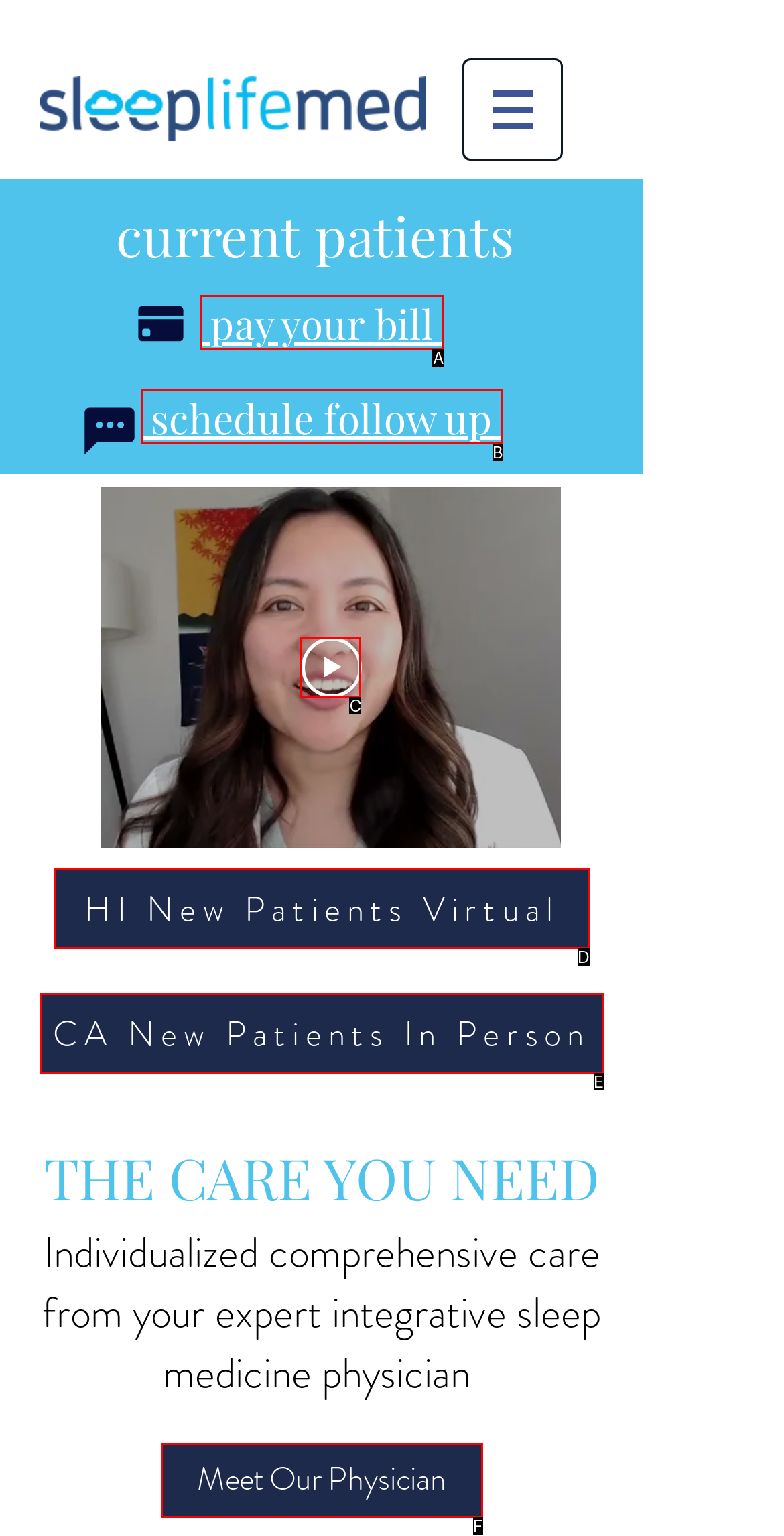Which HTML element matches the description: pay your bill?
Reply with the letter of the correct choice.

A